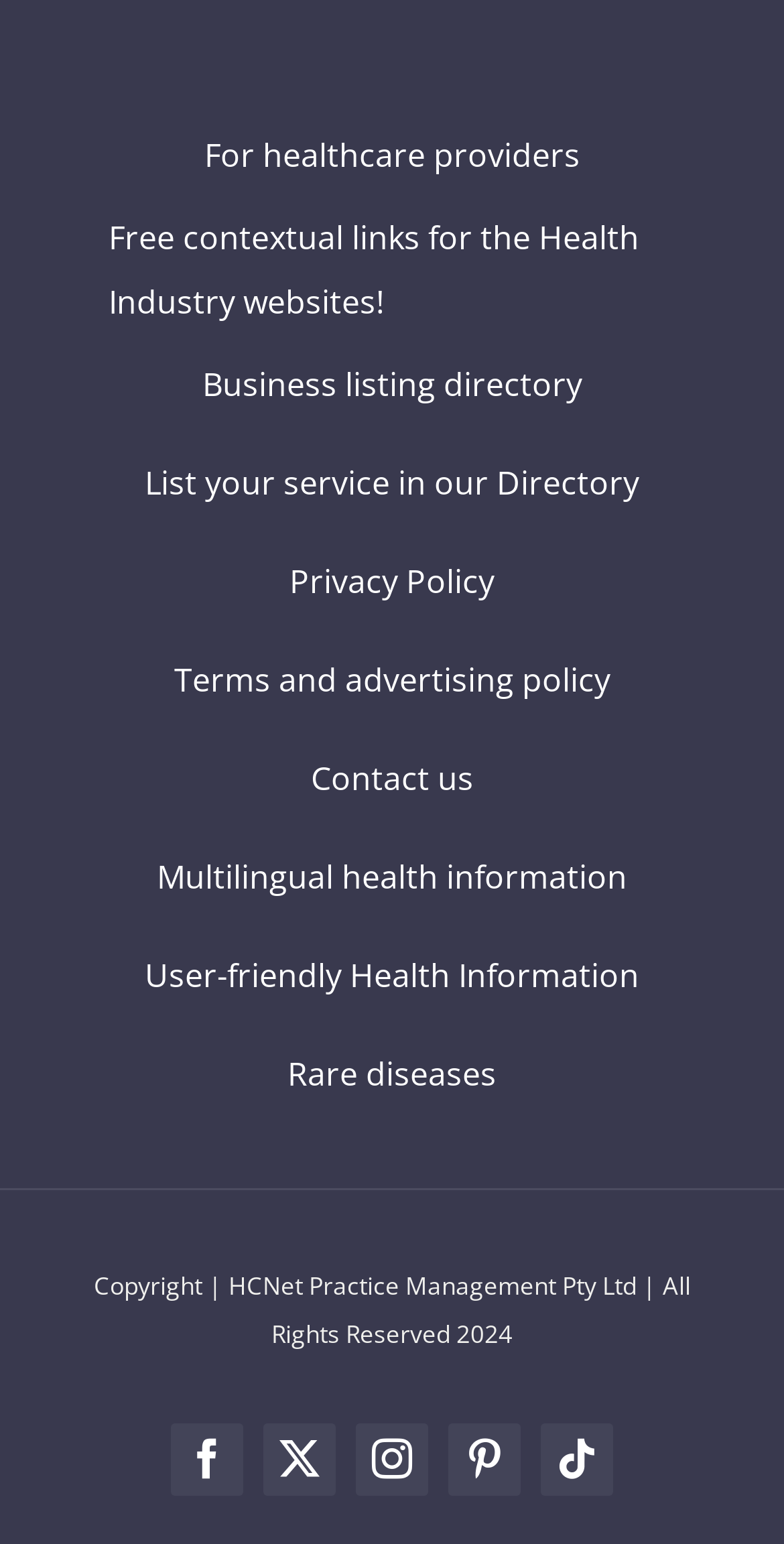What is the copyright information?
Kindly give a detailed and elaborate answer to the question.

I looked at the bottom of the webpage and found the copyright information, which states 'Copyright | HCNet Practice Management Pty Ltd | All Rights Reserved 2024'.